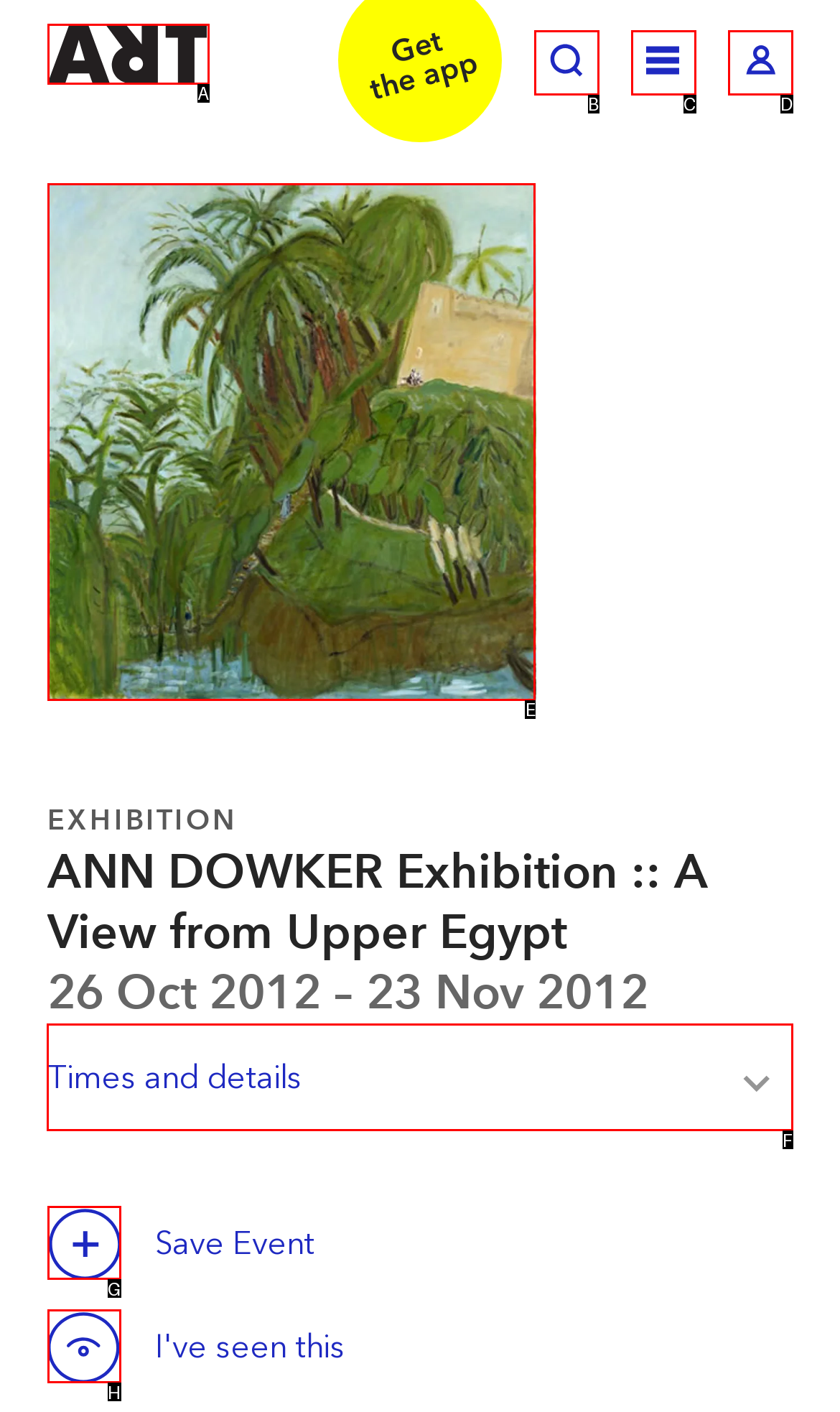Tell me which one HTML element you should click to complete the following task: View exhibition details
Answer with the option's letter from the given choices directly.

F